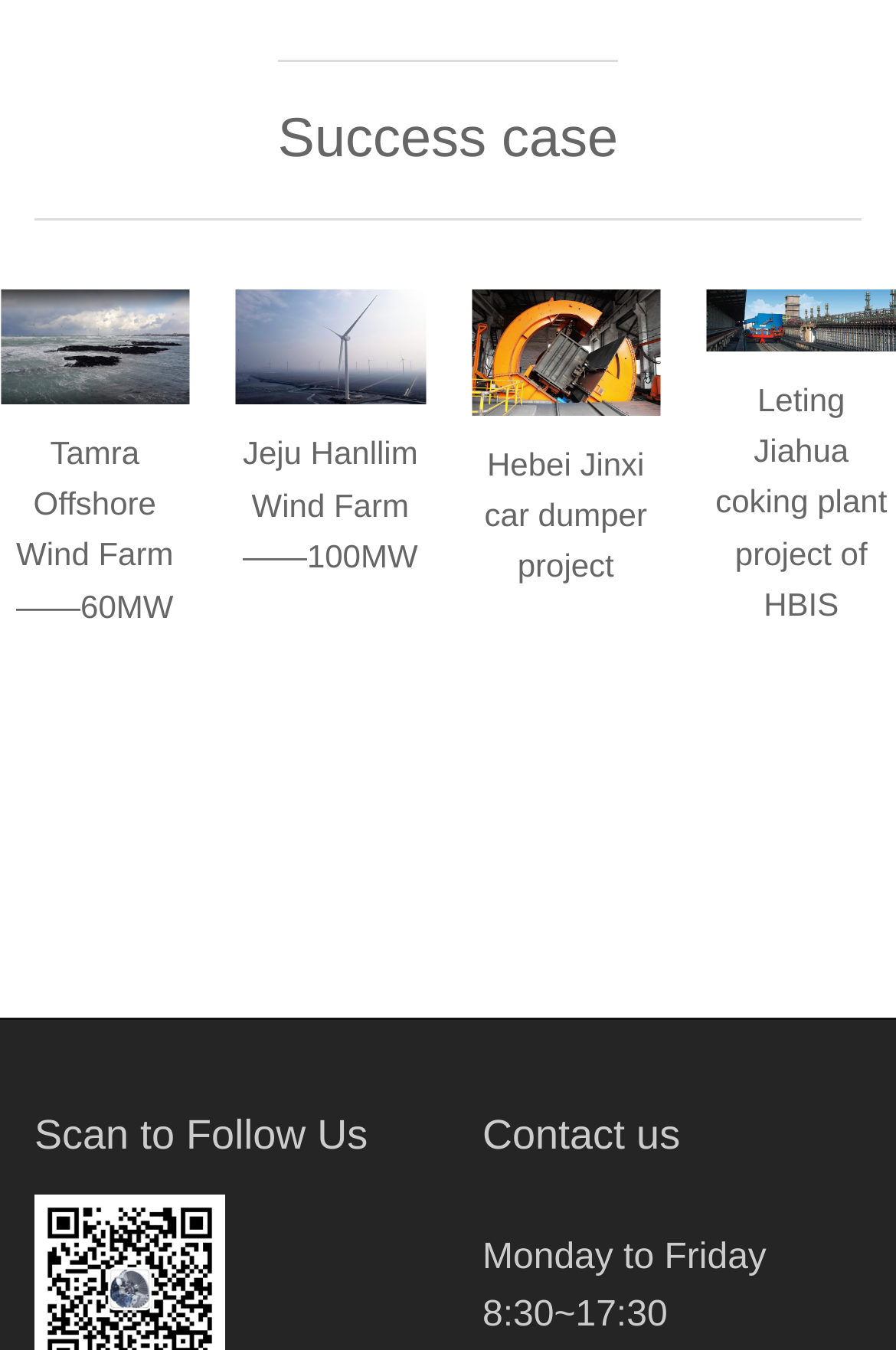Reply to the question with a brief word or phrase: How many projects are listed in total?

4